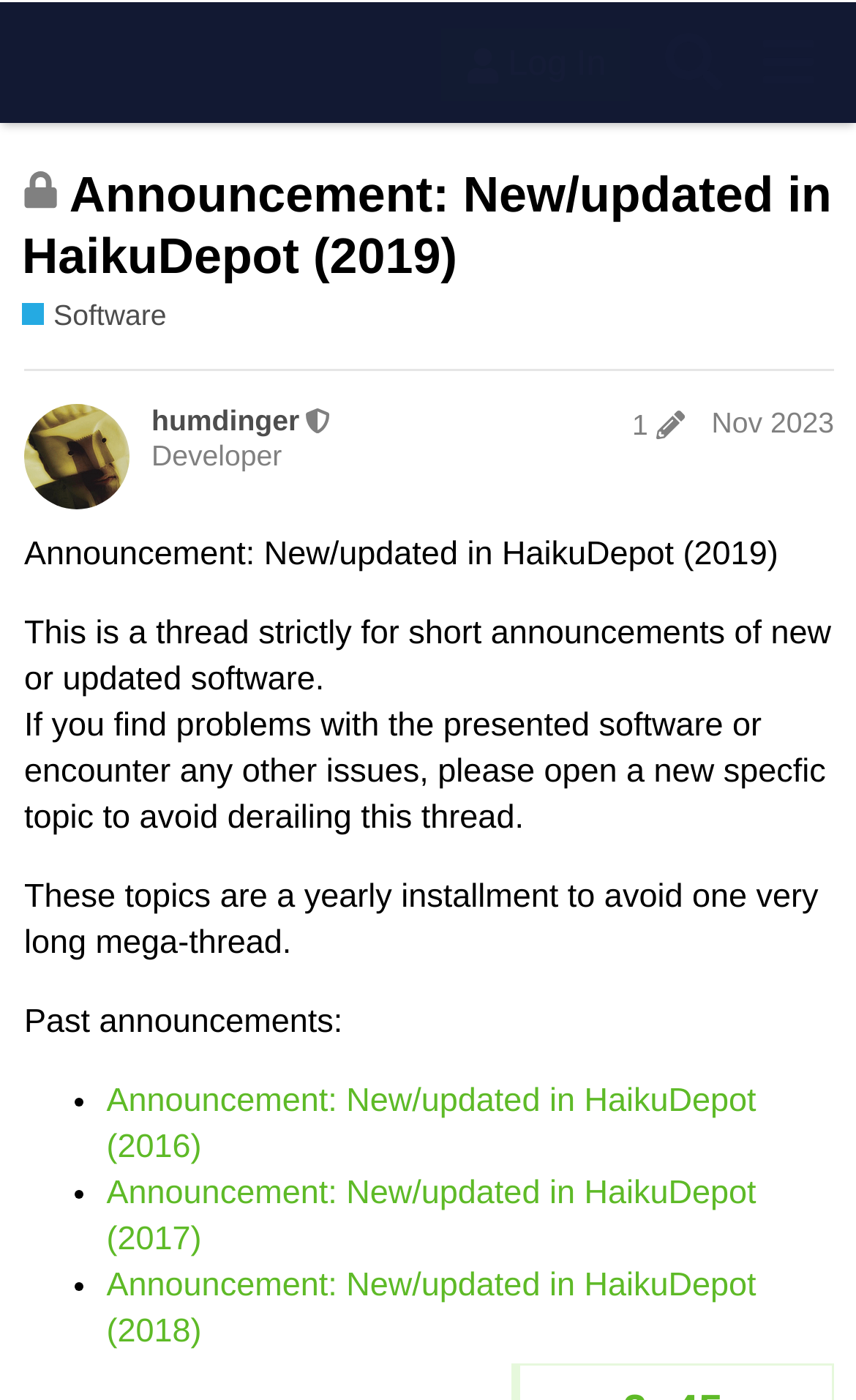Please identify the bounding box coordinates of the element I should click to complete this instruction: 'Log in to the forum'. The coordinates should be given as four float numbers between 0 and 1, like this: [left, top, right, bottom].

[0.516, 0.02, 0.736, 0.071]